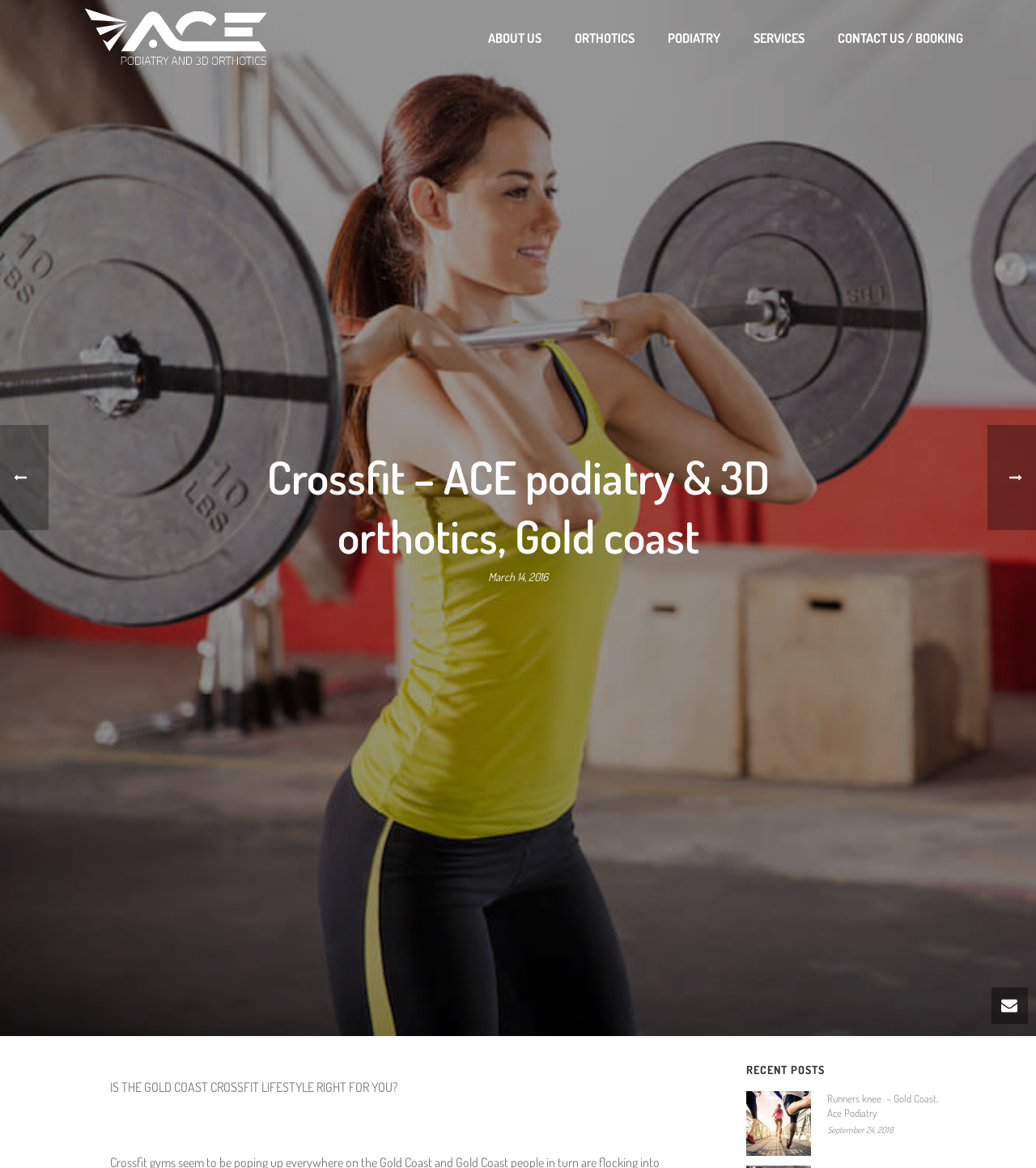Give a one-word or phrase response to the following question: What is the name of the podiatry service?

ACE Podiatry